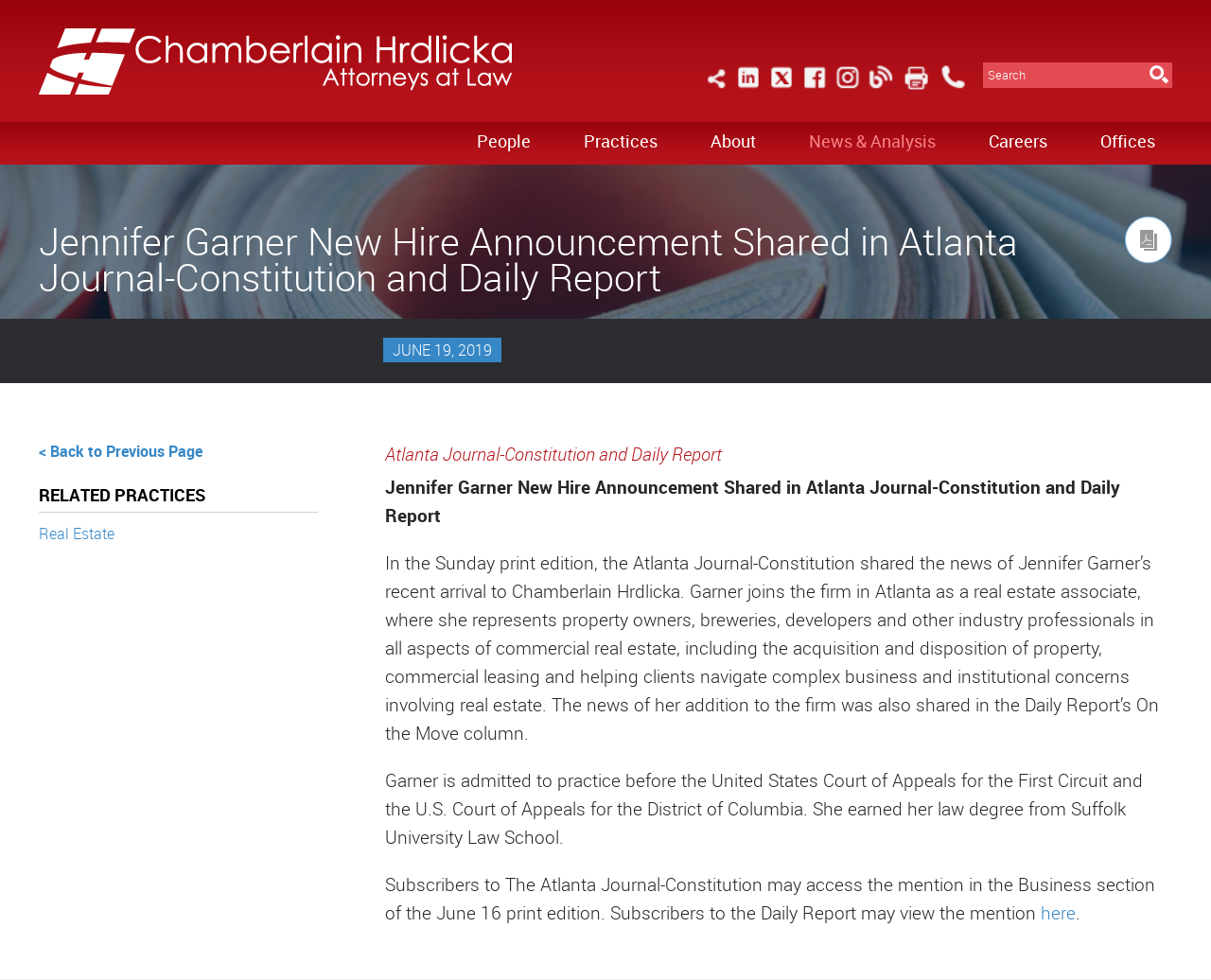Extract the bounding box for the UI element that matches this description: "title="Phone"".

[0.766, 0.084, 0.798, 0.097]